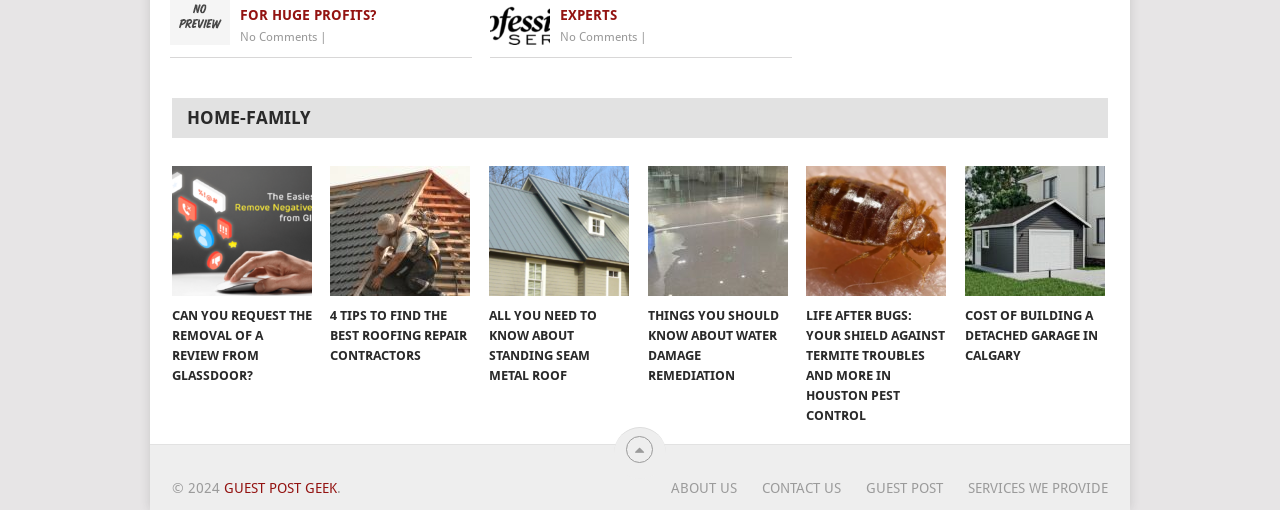Locate the bounding box of the UI element described in the following text: "Services We Provide".

[0.737, 0.941, 0.866, 0.972]